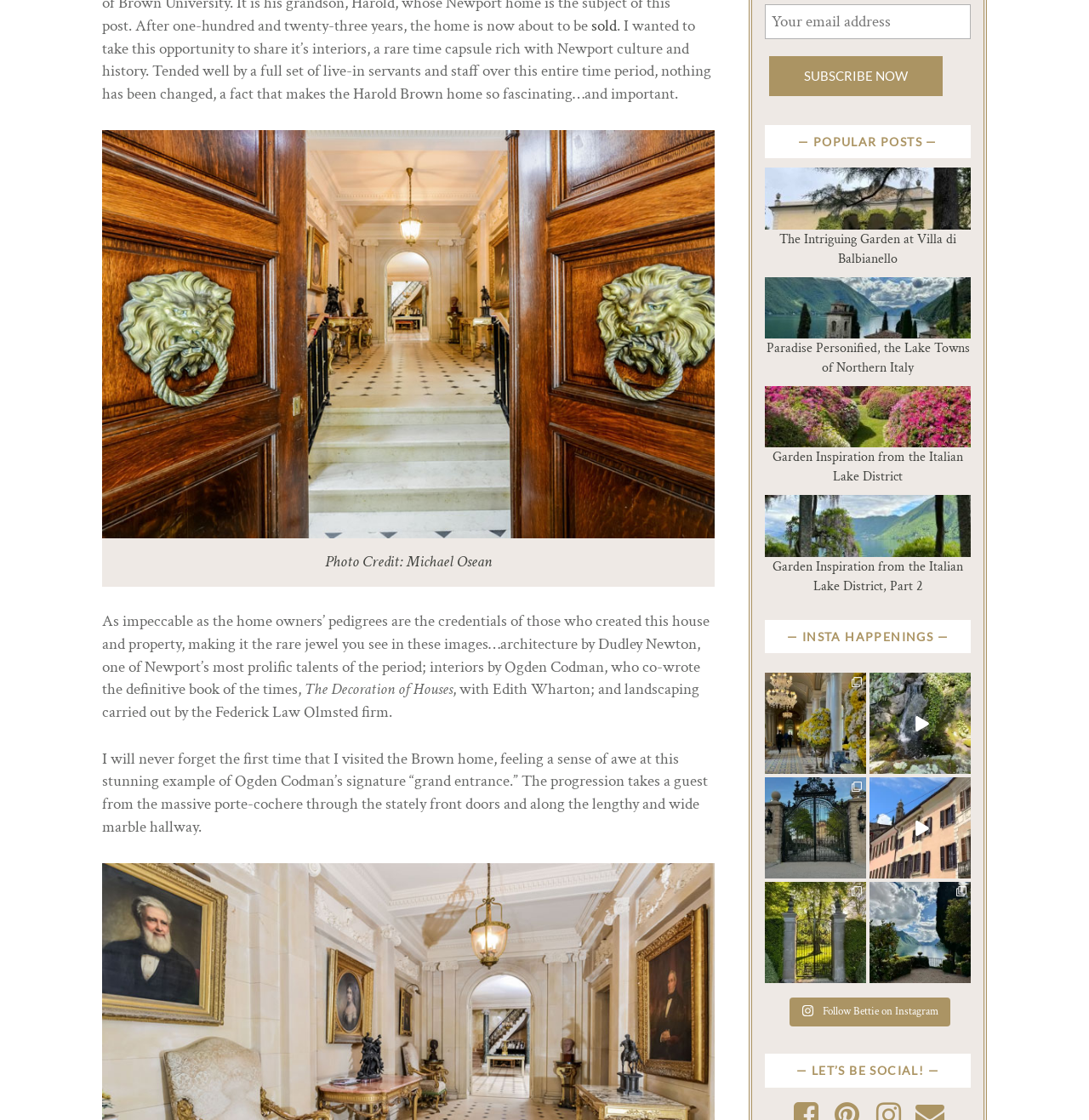Could you highlight the region that needs to be clicked to execute the instruction: "Check Insta happenings"?

[0.702, 0.553, 0.891, 0.583]